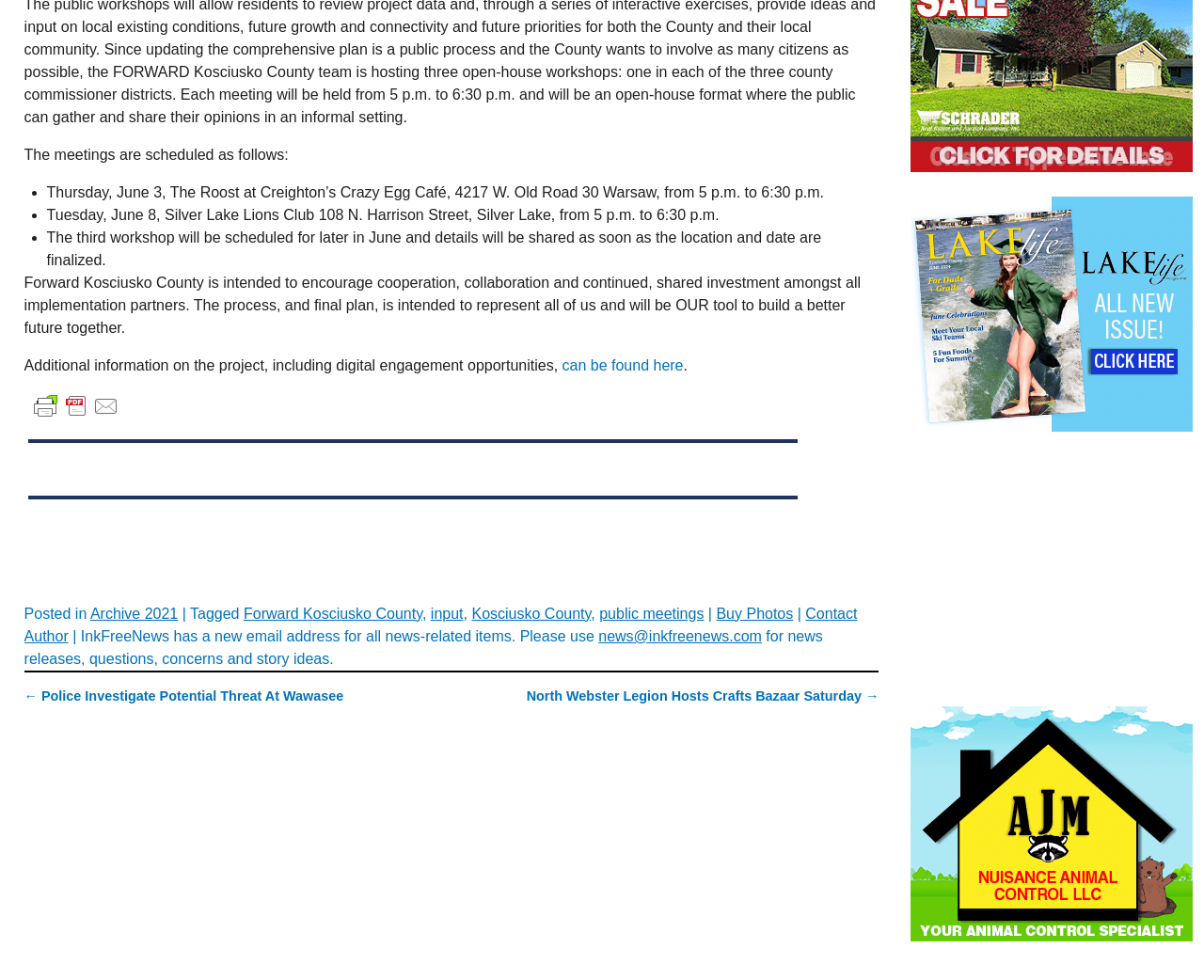Please specify the bounding box coordinates of the clickable section necessary to execute the following command: "Click on 'Archive 2021' to view archived posts".

[0.075, 0.618, 0.148, 0.634]